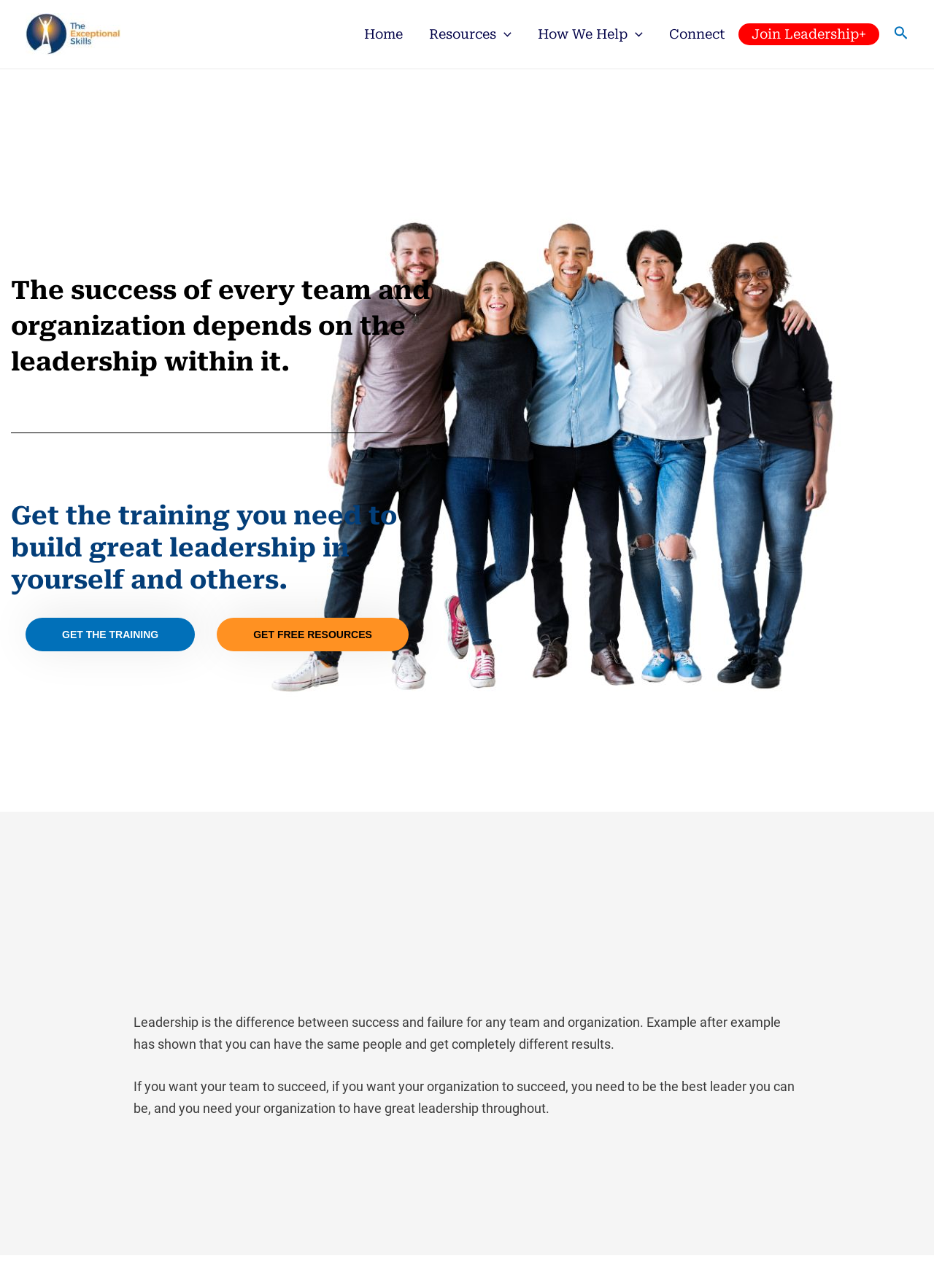Find the bounding box coordinates of the element to click in order to complete this instruction: "Click on Home". The bounding box coordinates must be four float numbers between 0 and 1, denoted as [left, top, right, bottom].

[0.376, 0.018, 0.446, 0.035]